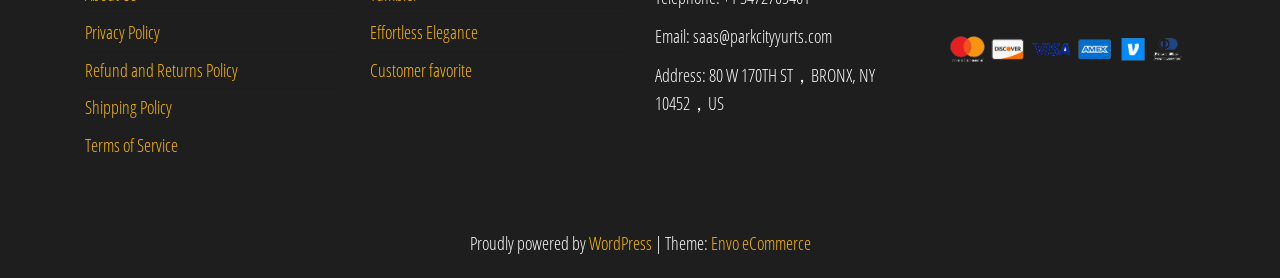What is the email address of the company?
Based on the image, give a concise answer in the form of a single word or short phrase.

saas@parkcityyurts.com